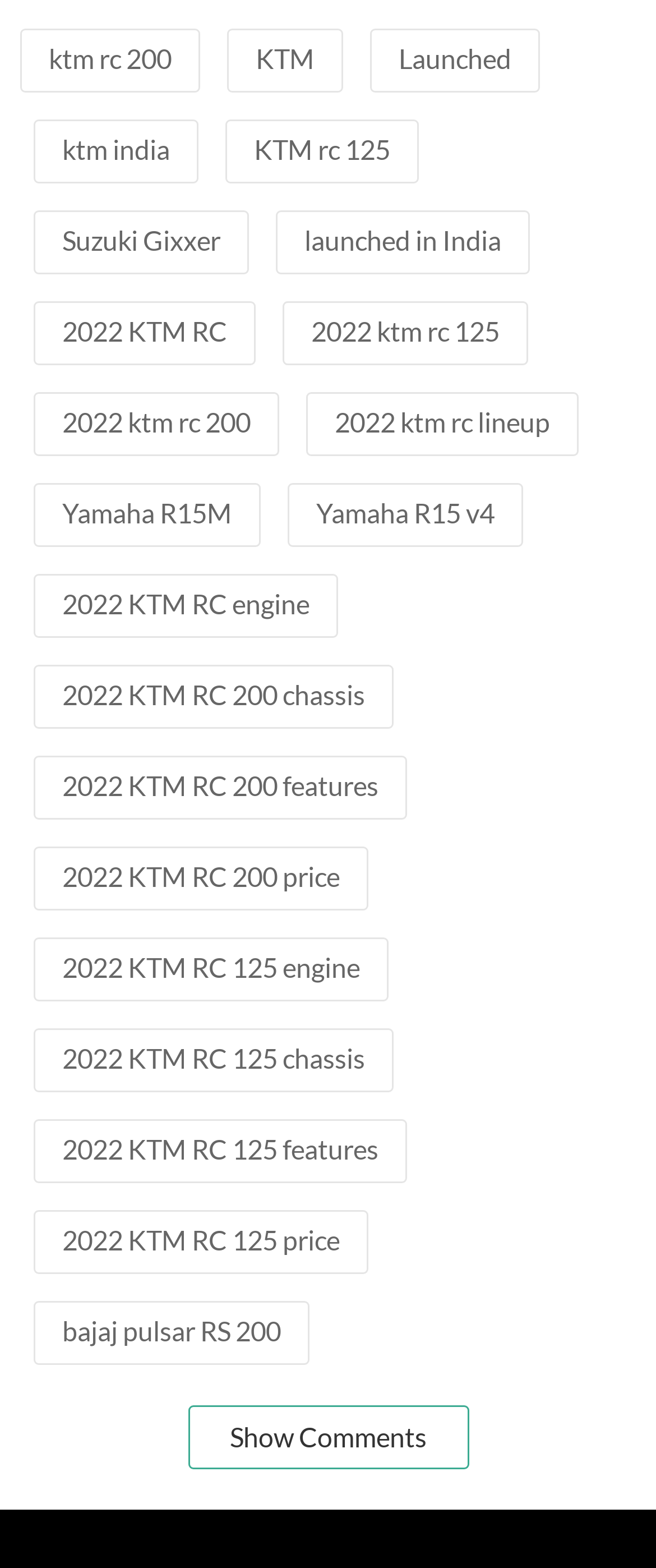Could you highlight the region that needs to be clicked to execute the instruction: "view 2022 KTM RC 200 features"?

[0.095, 0.49, 0.577, 0.511]